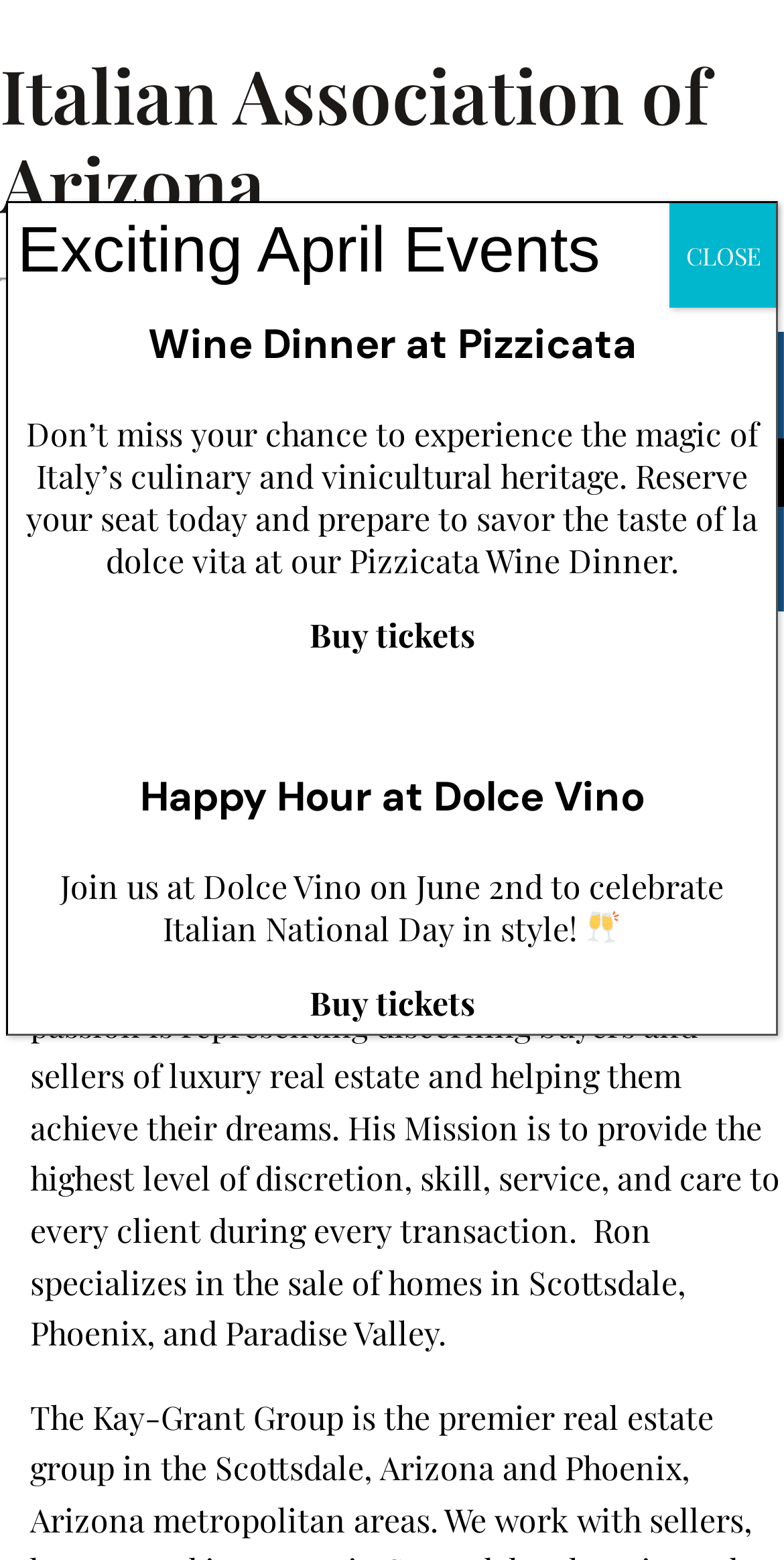Can you specify the bounding box coordinates for the region that should be clicked to fulfill this instruction: "Click the 'Go to slide 2' button".

[0.494, 0.425, 0.519, 0.437]